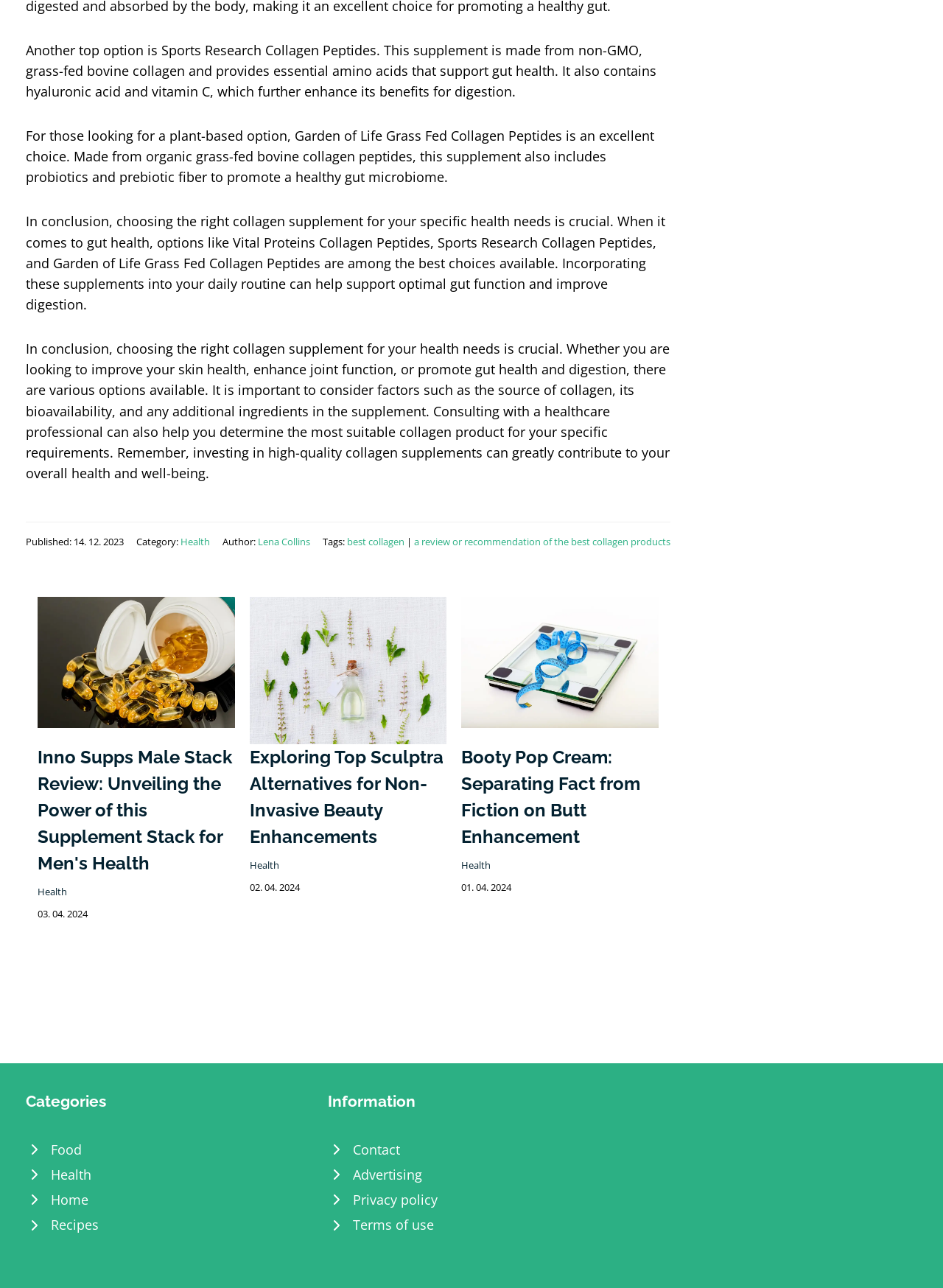Please predict the bounding box coordinates of the element's region where a click is necessary to complete the following instruction: "Click on the 'Health' category". The coordinates should be represented by four float numbers between 0 and 1, i.e., [left, top, right, bottom].

[0.145, 0.415, 0.191, 0.426]